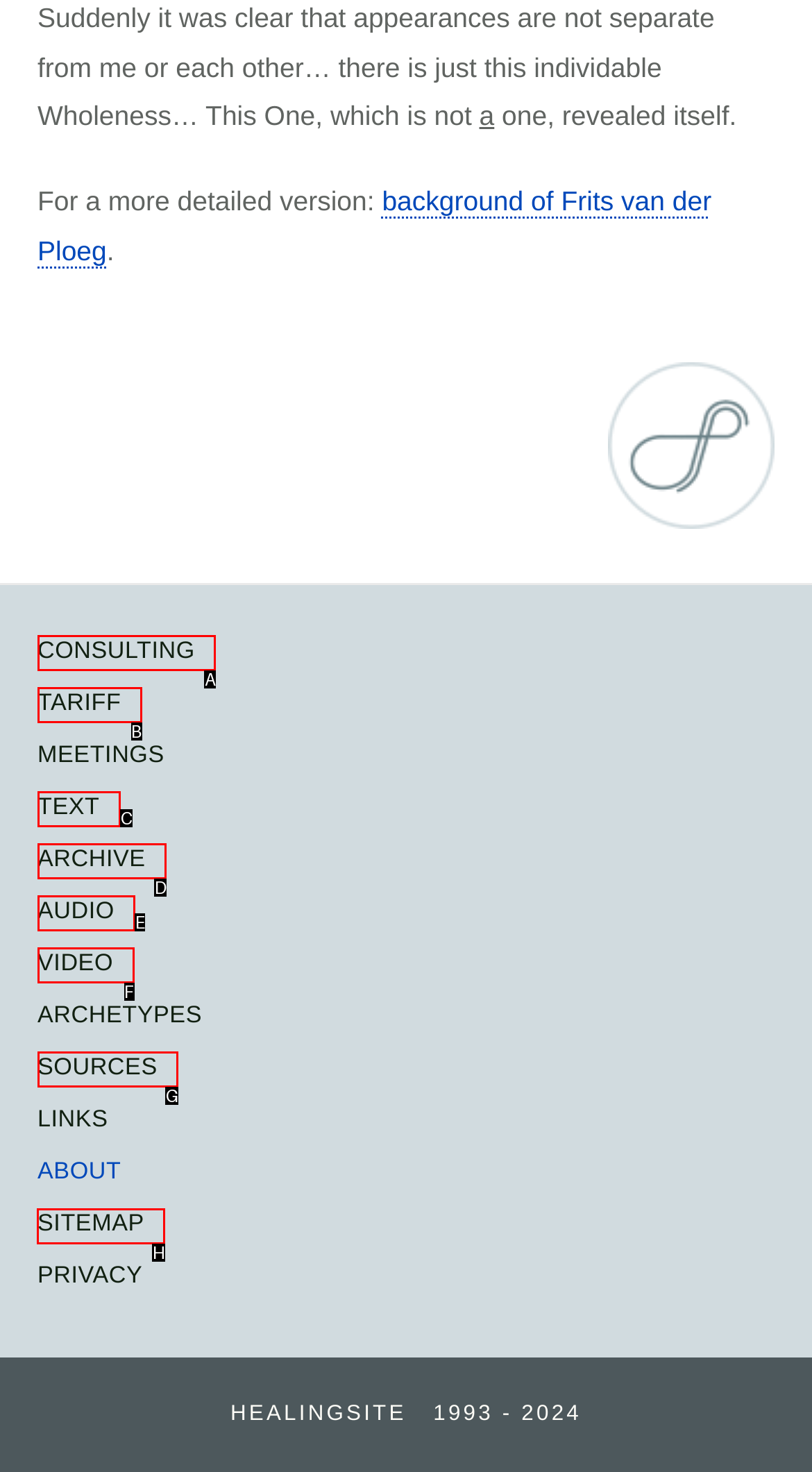Determine the right option to click to perform this task: check the SITEMAP
Answer with the correct letter from the given choices directly.

H